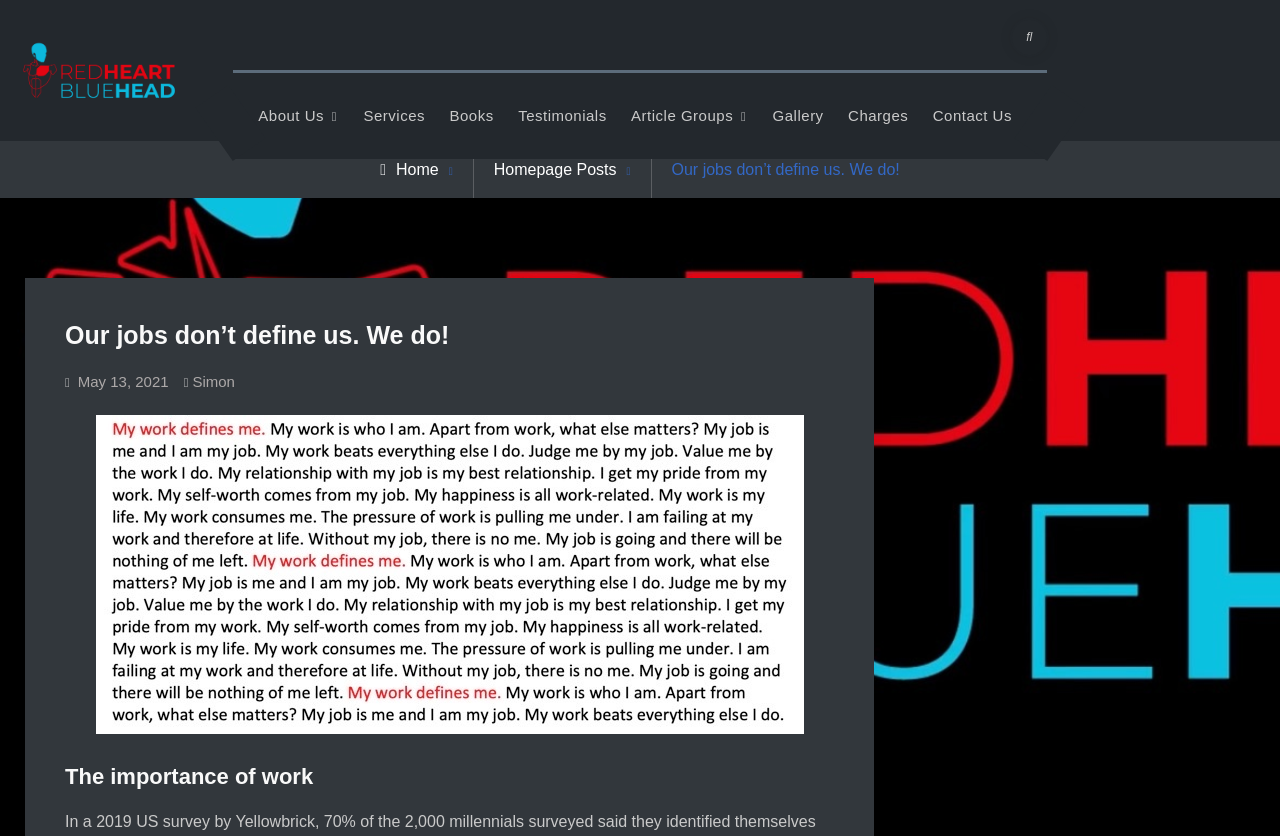Locate the bounding box coordinates of the area you need to click to fulfill this instruction: 'View the Gallery'. The coordinates must be in the form of four float numbers ranging from 0 to 1: [left, top, right, bottom].

[0.596, 0.111, 0.651, 0.166]